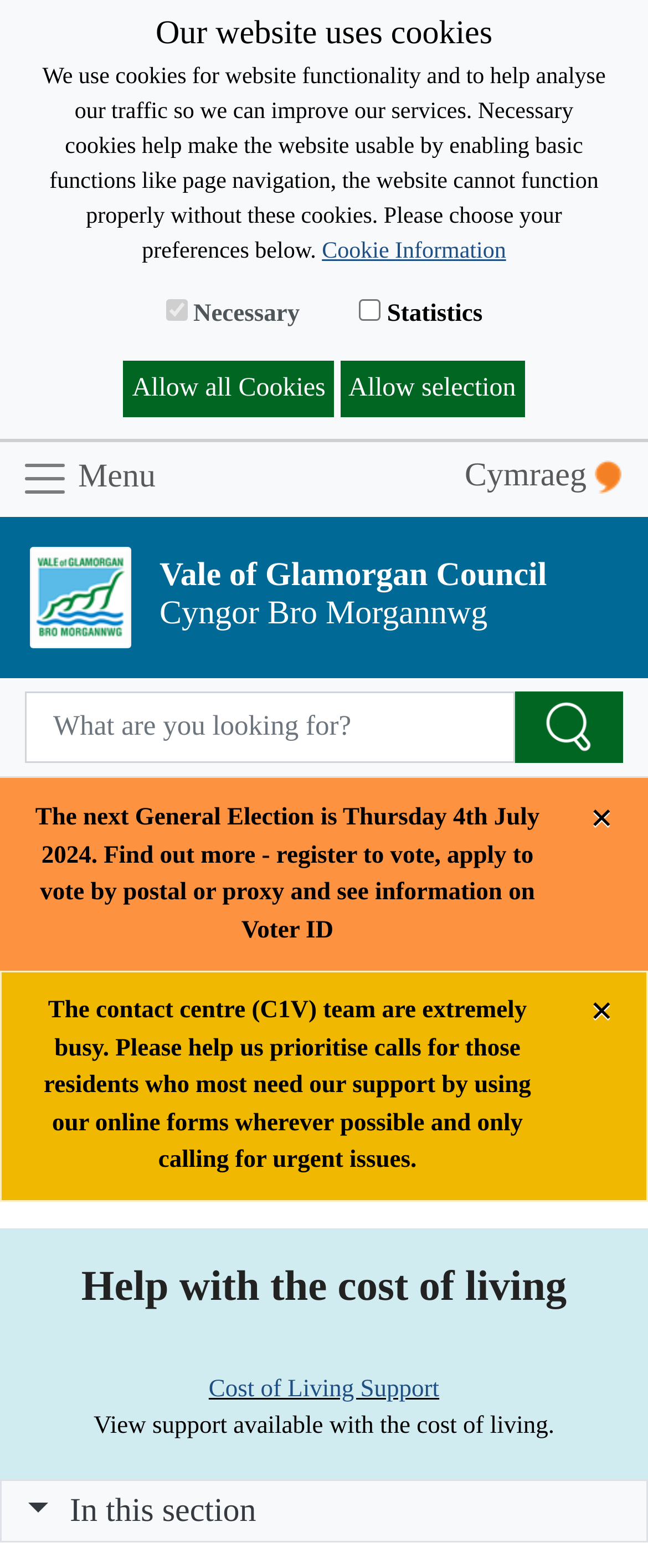What is the name of the council?
Based on the image, answer the question with a single word or brief phrase.

Vale of Glamorgan Council